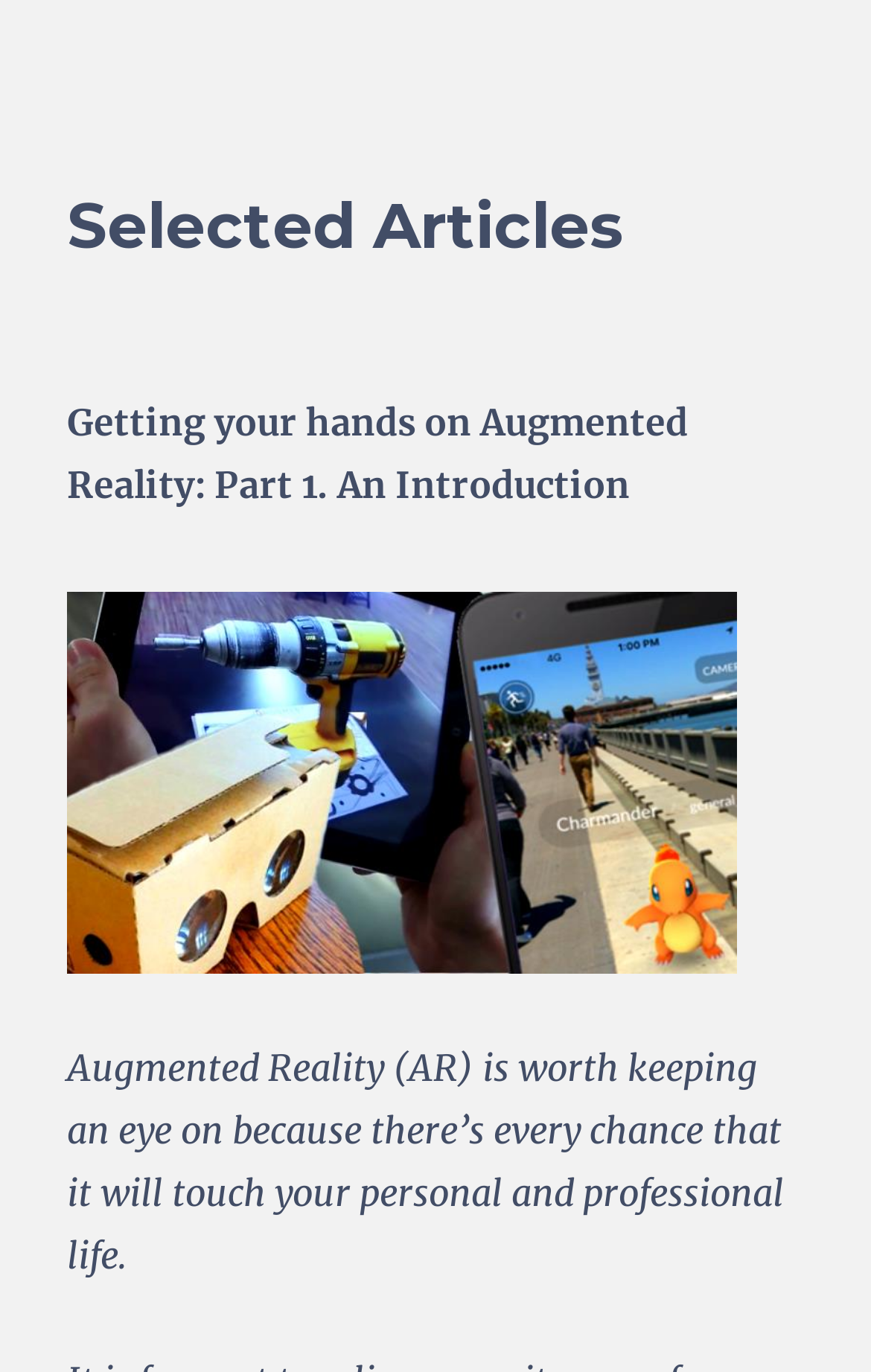Locate the UI element described as follows: "brendanridge.com". Return the bounding box coordinates as four float numbers between 0 and 1 in the order [left, top, right, bottom].

[0.077, 0.068, 0.656, 0.114]